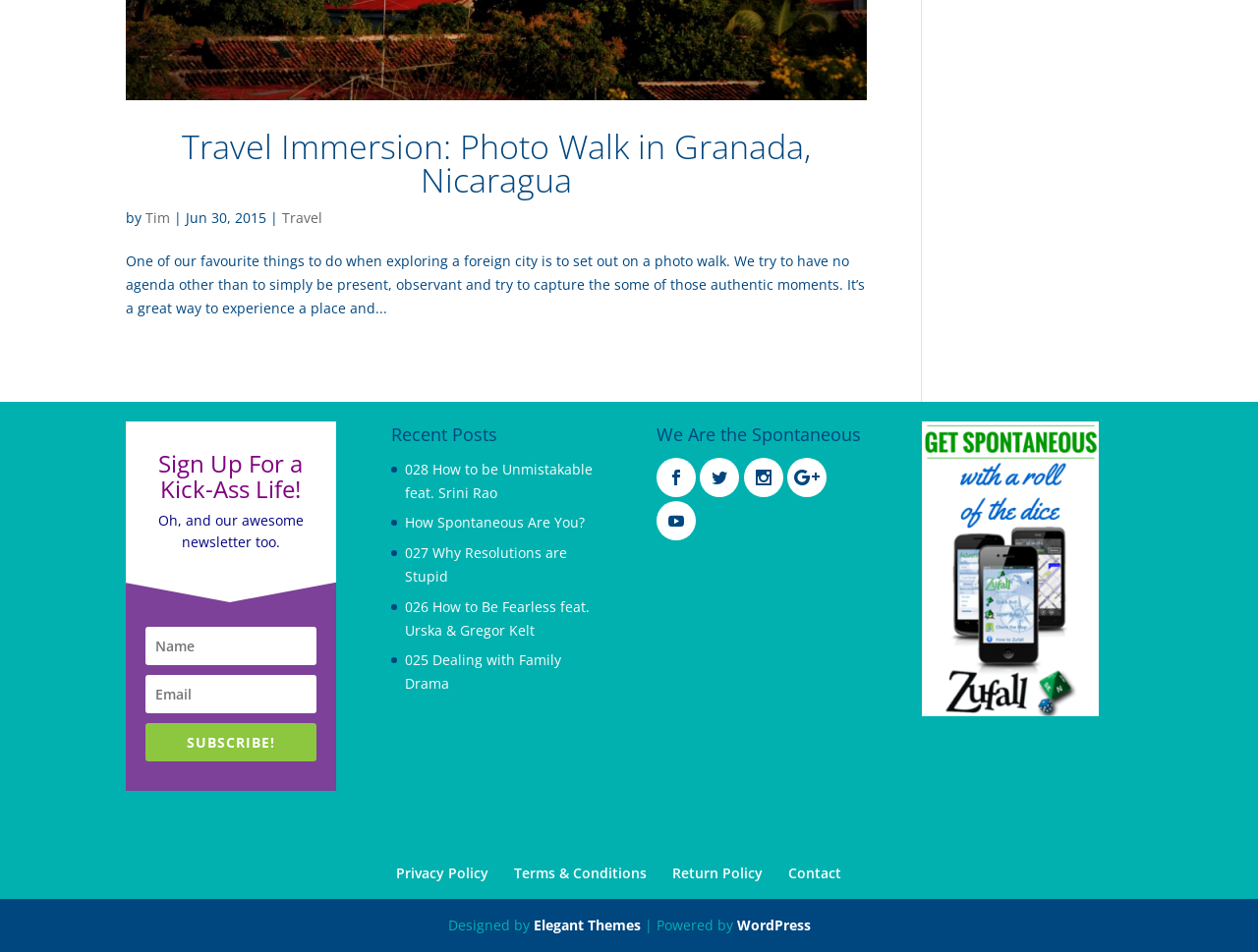By analyzing the image, answer the following question with a detailed response: What is the theme of the website?

The website appears to be about travel and adventure, as evidenced by the heading 'Travel Immersion: Photo Walk in Granada, Nicaragua' and the presence of links to articles about travel and adventure.